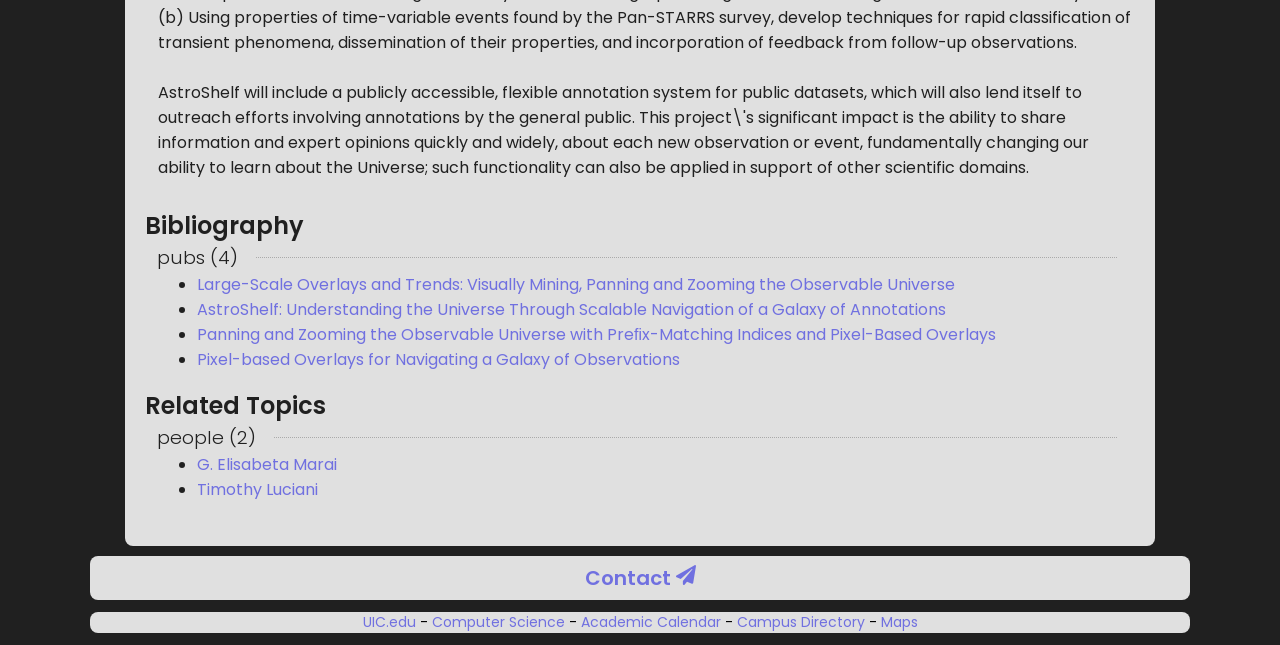What is the text above the image?
Provide a comprehensive and detailed answer to the question.

Above the image, there is a heading 'Contact' located at the bottom of the webpage with a bounding box coordinate of [0.07, 0.863, 0.93, 0.931].